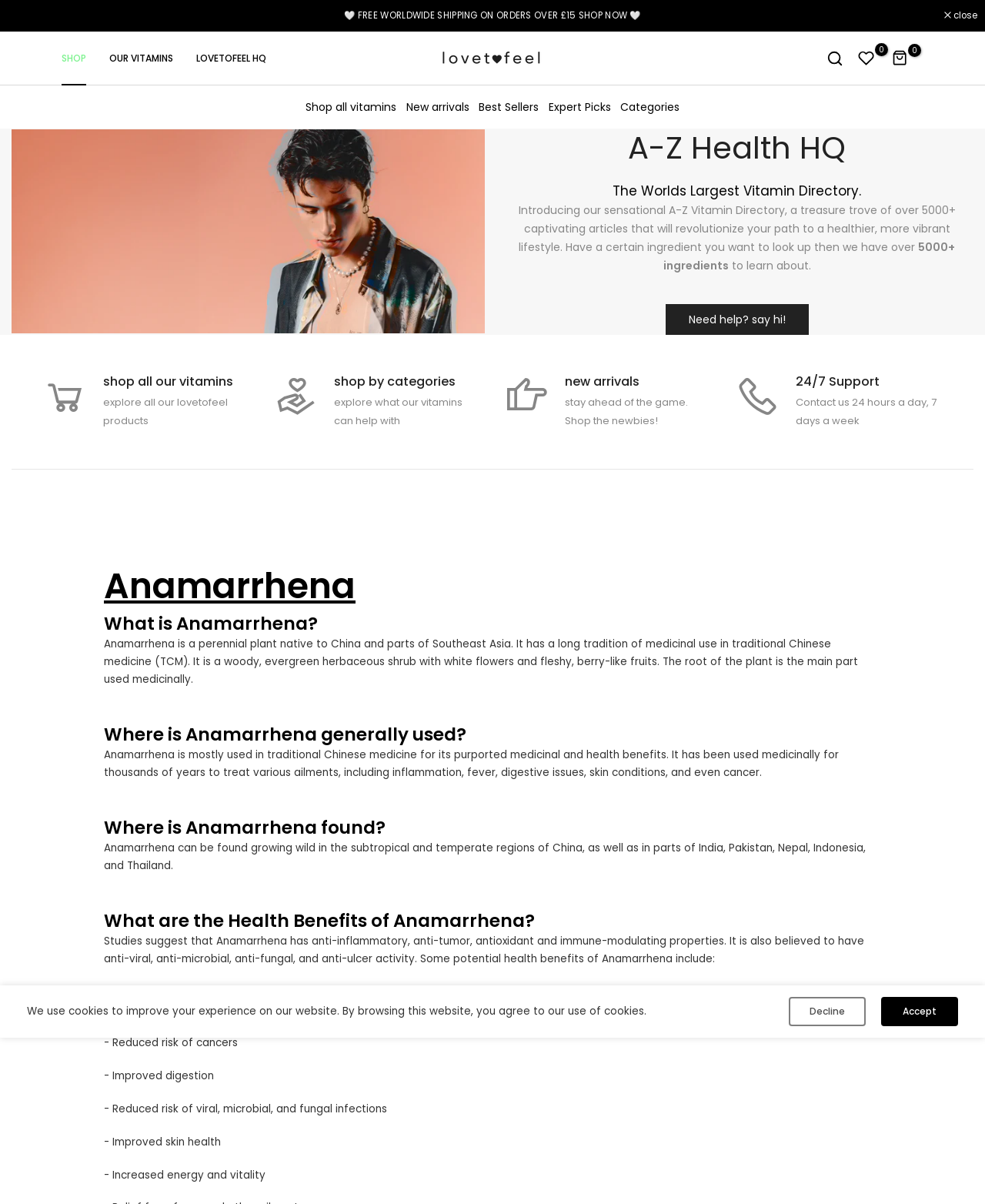Carefully examine the image and provide an in-depth answer to the question: How many main categories are there?

I counted the number of link elements with headings 'Shop all vitamins', 'New arrivals', 'Best Sellers', 'Expert Picks', and 'Categories', which are likely to be the main categories of the website.